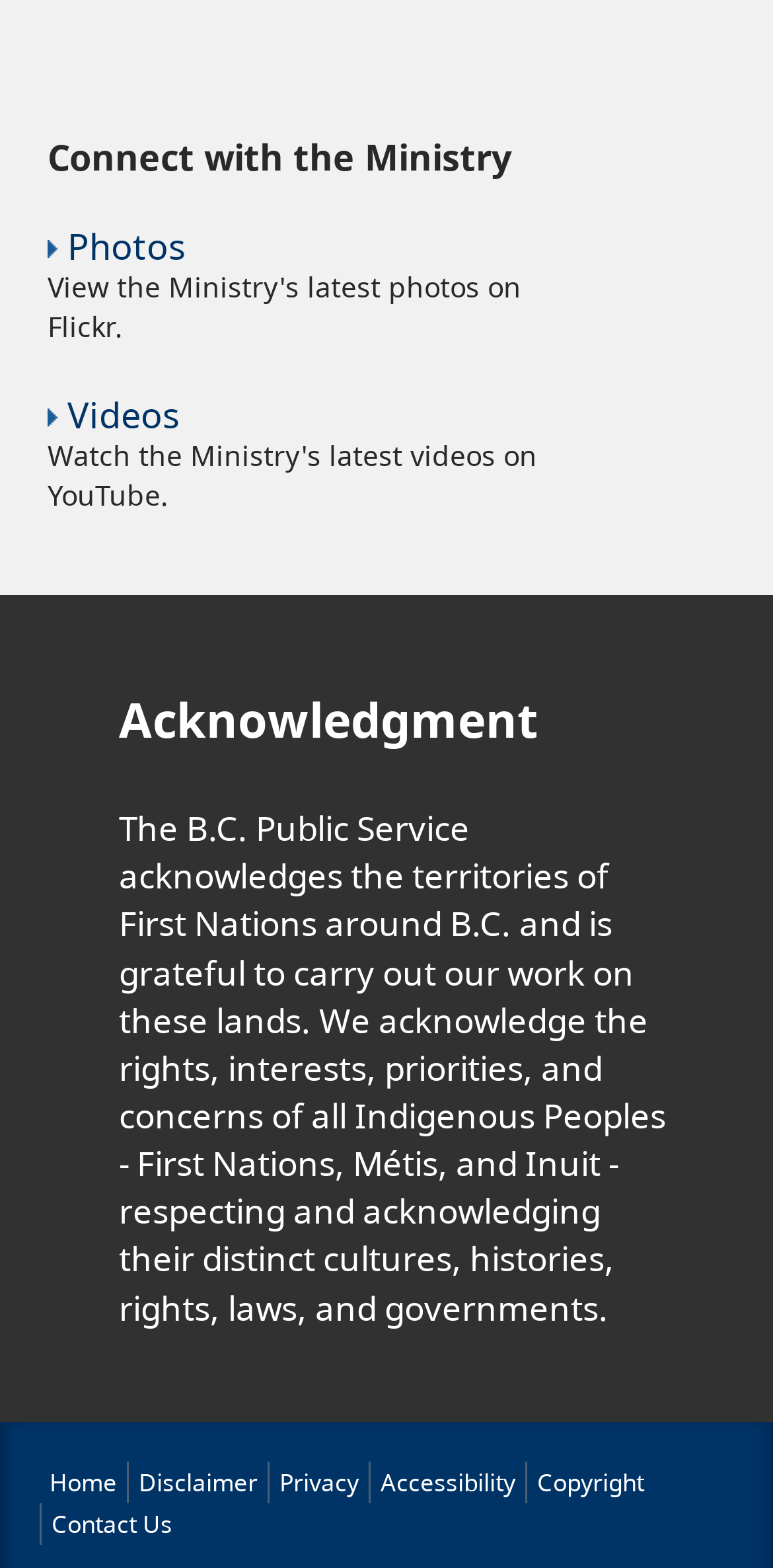Specify the bounding box coordinates of the area to click in order to execute this command: 'Contact us'. The coordinates should consist of four float numbers ranging from 0 to 1, and should be formatted as [left, top, right, bottom].

[0.067, 0.961, 0.223, 0.983]